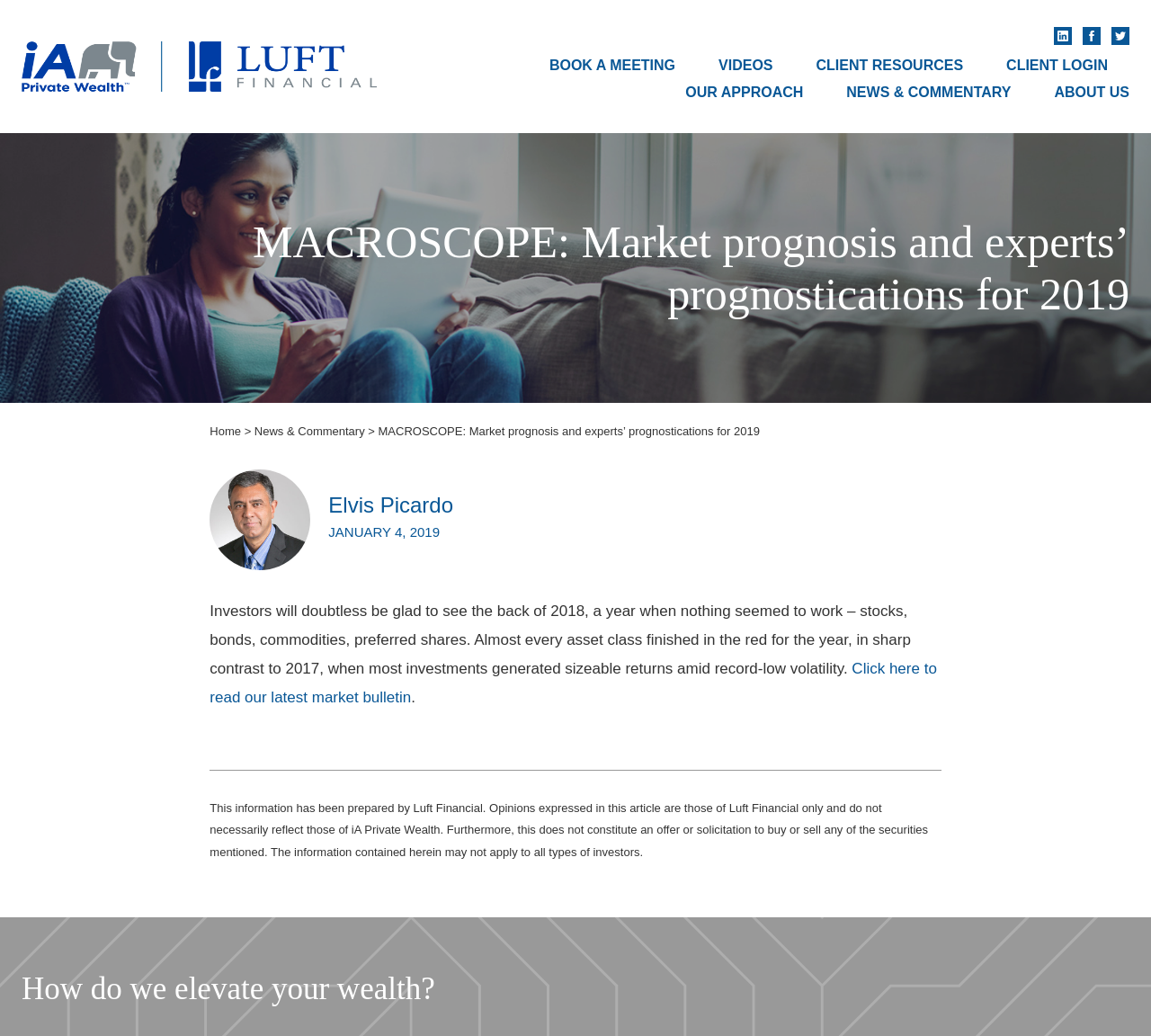Please identify the bounding box coordinates of the region to click in order to complete the task: "Follow us on Twitter". The coordinates must be four float numbers between 0 and 1, specified as [left, top, right, bottom].

[0.966, 0.026, 0.981, 0.043]